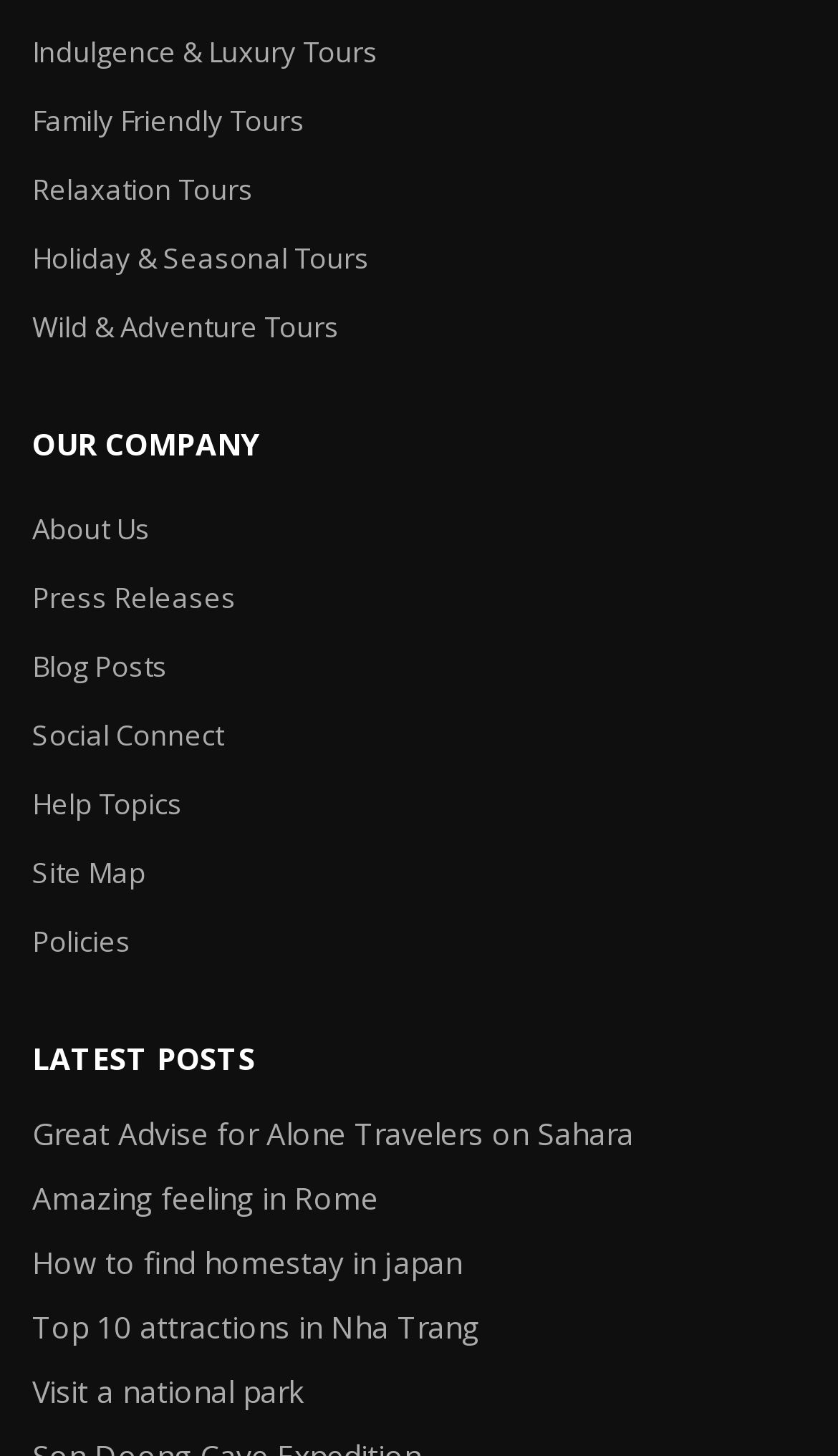Identify the bounding box coordinates for the region to click in order to carry out this instruction: "Read about OUR COMPANY". Provide the coordinates using four float numbers between 0 and 1, formatted as [left, top, right, bottom].

[0.038, 0.295, 0.962, 0.315]